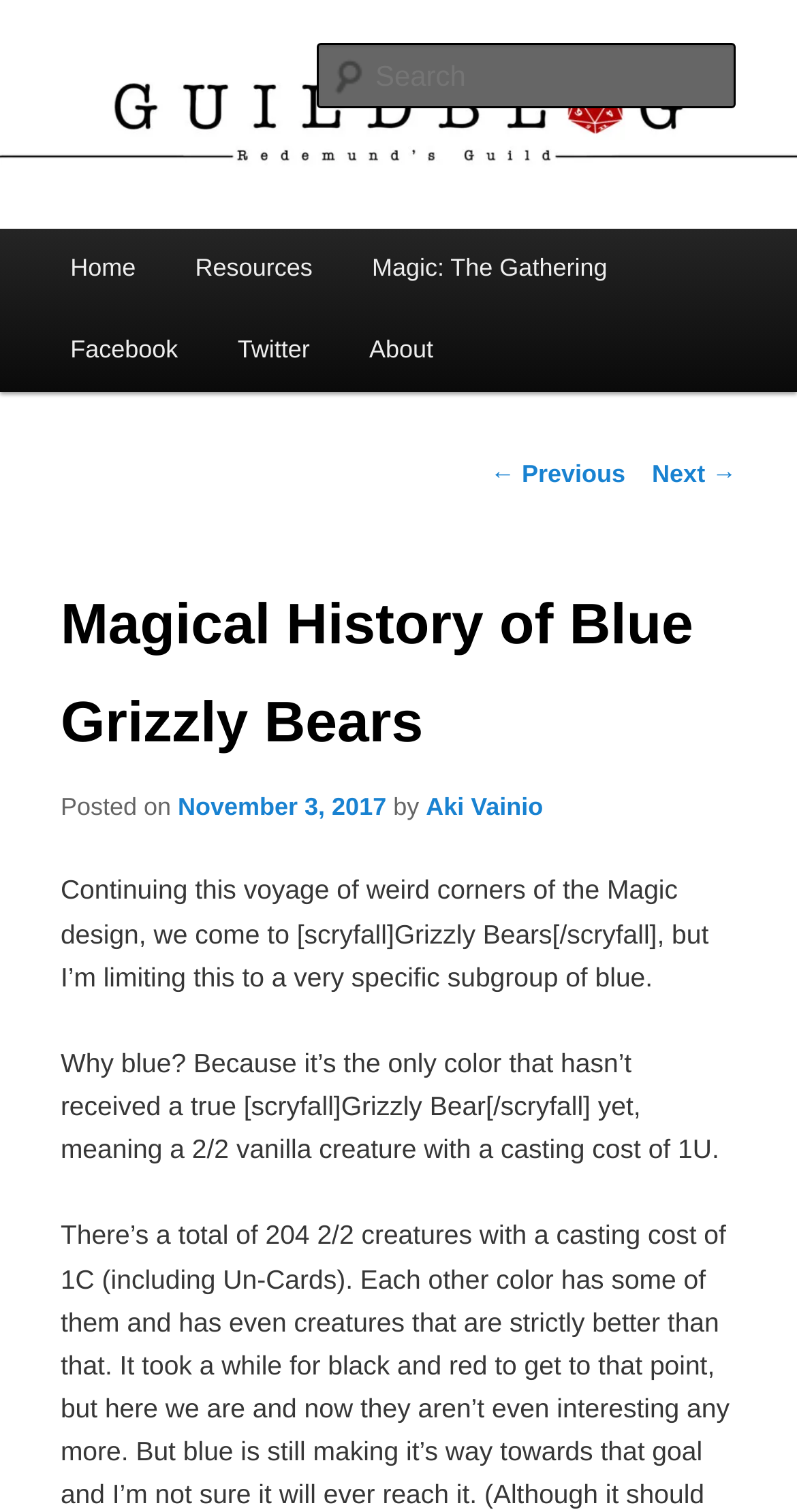Locate the bounding box coordinates of the element that needs to be clicked to carry out the instruction: "Go to Home page". The coordinates should be given as four float numbers ranging from 0 to 1, i.e., [left, top, right, bottom].

[0.051, 0.152, 0.208, 0.206]